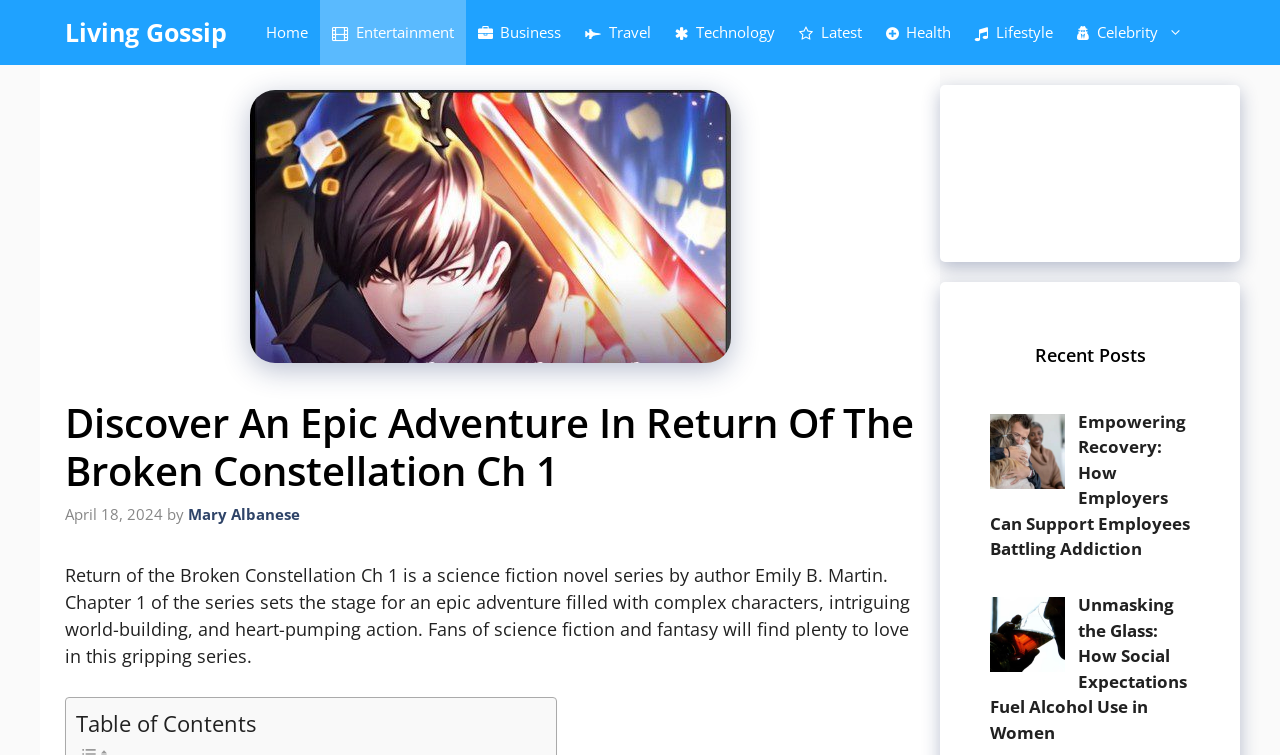What is the name of the novel series?
Please provide a single word or phrase as your answer based on the image.

Return of the Broken Constellation